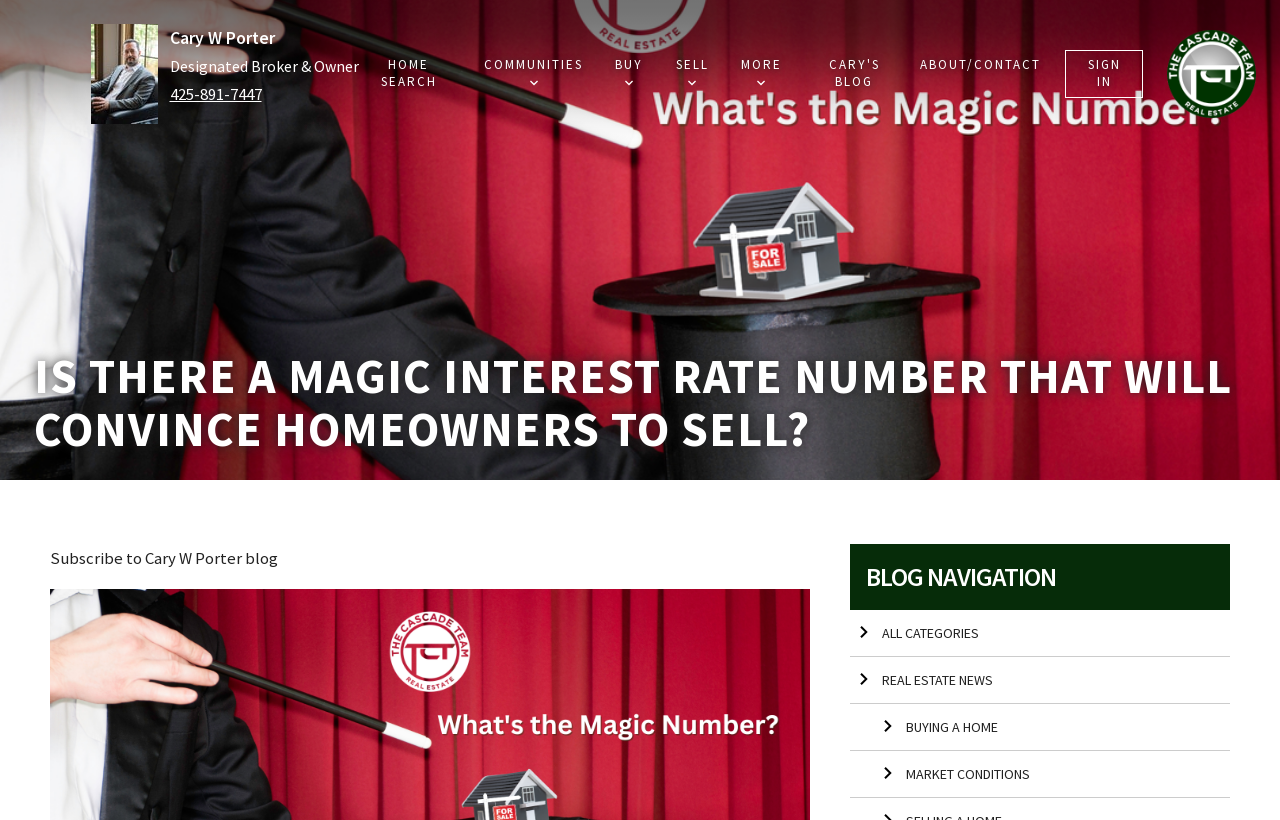Produce an elaborate caption capturing the essence of the webpage.

This webpage appears to be a real estate blog, specifically focused on mortgage rates and their impact on the housing market. At the top left corner, there is a site logo, accompanied by the name "Cary W Porter" and his title "Designated Broker & Owner". To the right of this, there is a phone number "425-891-7447" and a series of navigation links, including "HOME SEARCH", "COMMUNITIES", "BUY", "SELL", "MORE", and "CARY'S BLOG". Each of these links has a dropdown arrow icon next to it.

Below the navigation links, there is a large background image that spans the entire width of the page. On top of this image, there is a prominent heading that reads "IS THERE A MAGIC INTEREST RATE NUMBER THAT WILL CONVINCE HOMEOWNERS TO SELL?". Below this heading, there is a link to subscribe to the Cary W Porter blog.

To the right of the heading, there is a section labeled "BLOG NAVIGATION" with links to various categories, including "ALL CATEGORIES", "REAL ESTATE NEWS", "BUYING A HOME", and "MARKET CONDITIONS". Each of these links has an arrow icon next to it, pointing to the right.

At the very top right corner of the page, there is a link to "SIGN IN" and another link to go to the homepage, accompanied by a logo of "The Cascade Team".